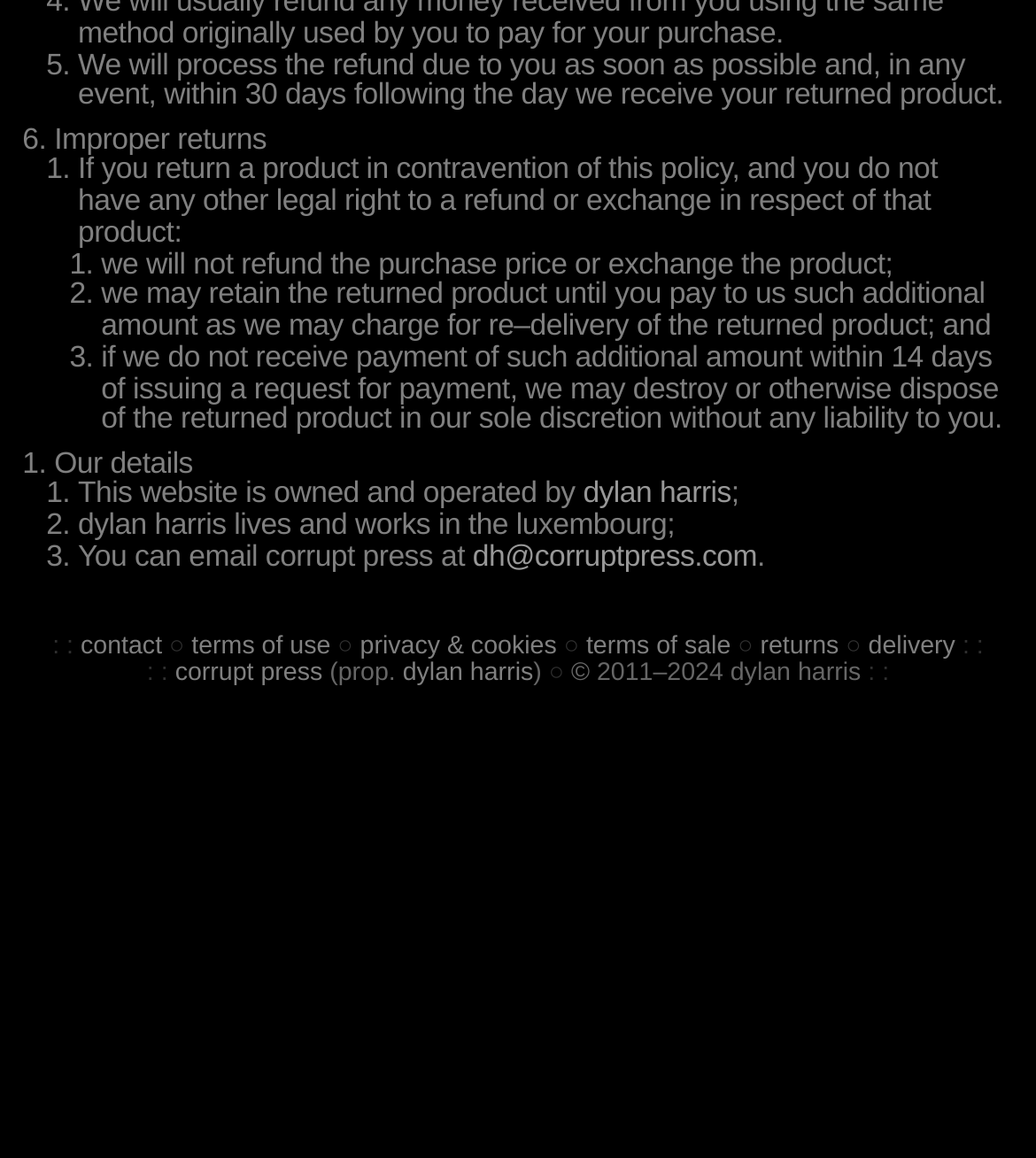What happens if a product is returned in contravention of the policy?
Kindly answer the question with as much detail as you can.

According to the webpage, if a product is returned in contravention of the policy, 'we will not refund the purchase price or exchange the product'. This information is found in the section titled 'Improper returns'.